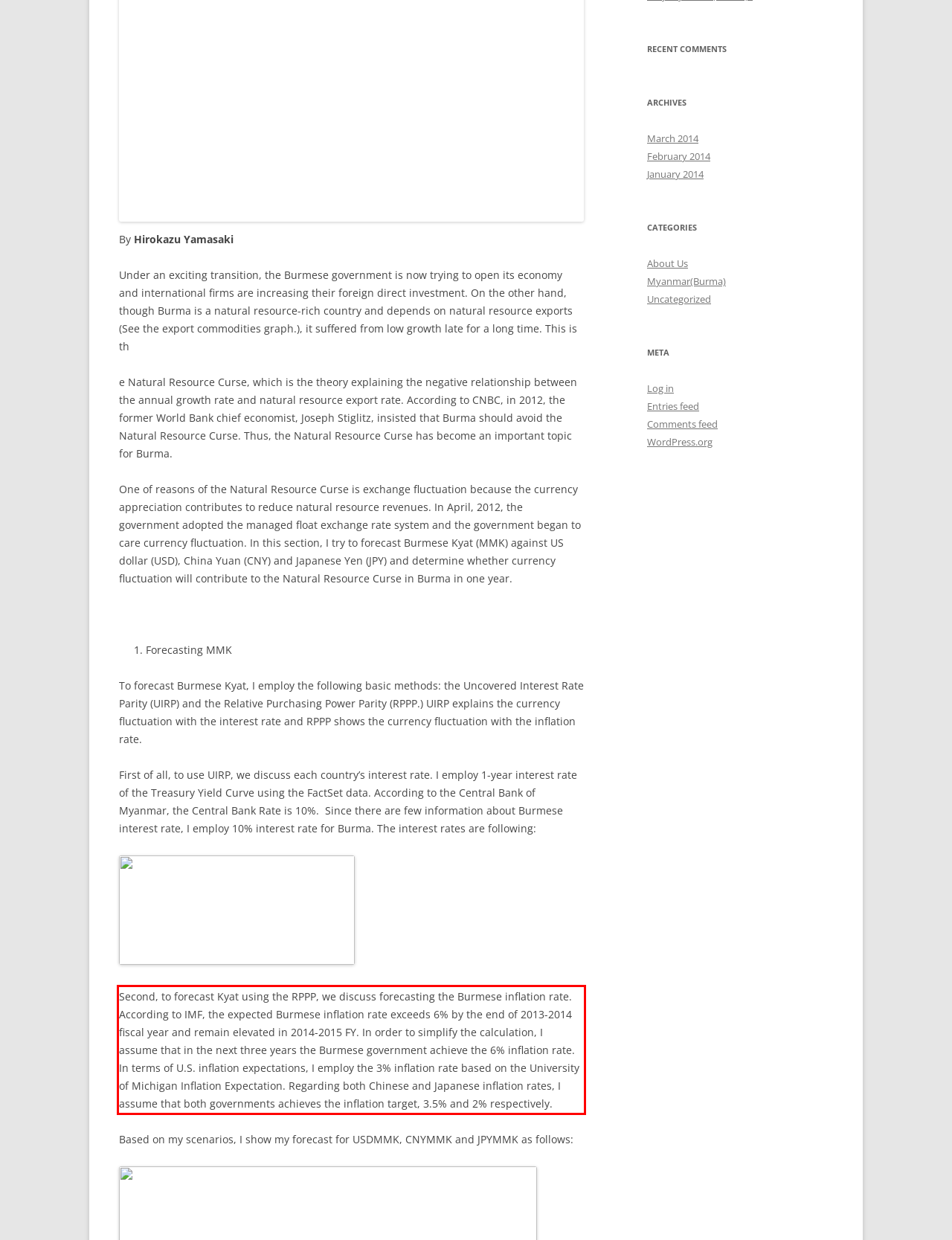You are looking at a screenshot of a webpage with a red rectangle bounding box. Use OCR to identify and extract the text content found inside this red bounding box.

Second, to forecast Kyat using the RPPP, we discuss forecasting the Burmese inflation rate. According to IMF, the expected Burmese inflation rate exceeds 6% by the end of 2013-2014 fiscal year and remain elevated in 2014-2015 FY. In order to simplify the calculation, I assume that in the next three years the Burmese government achieve the 6% inflation rate. In terms of U.S. inflation expectations, I employ the 3% inflation rate based on the University of Michigan Inflation Expectation. Regarding both Chinese and Japanese inflation rates, I assume that both governments achieves the inflation target, 3.5% and 2% respectively.